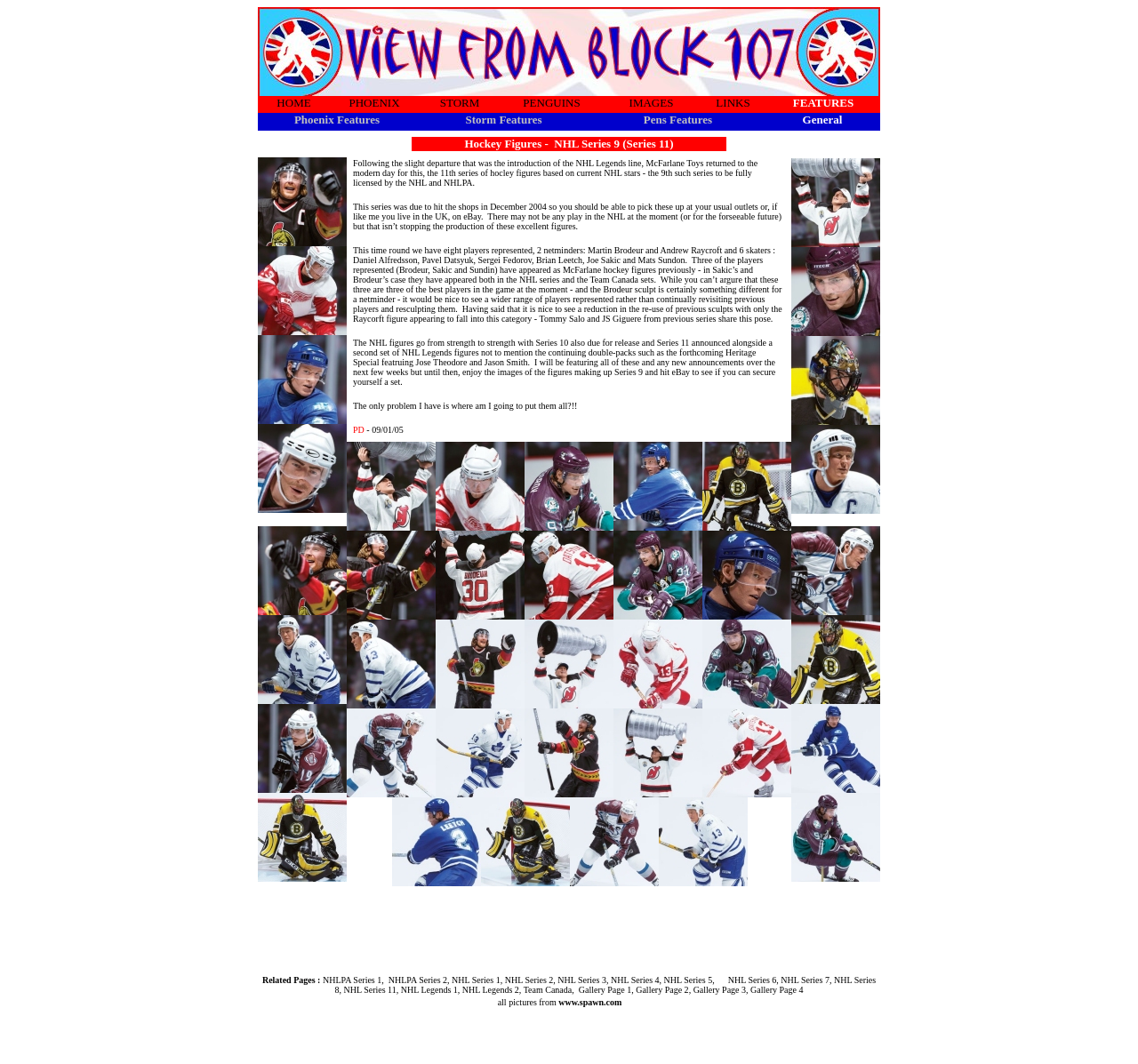Analyze the image and deliver a detailed answer to the question: What is the release date of this series?

Based on the text on the webpage, this series of hockey figures was due to be released in December 2004.